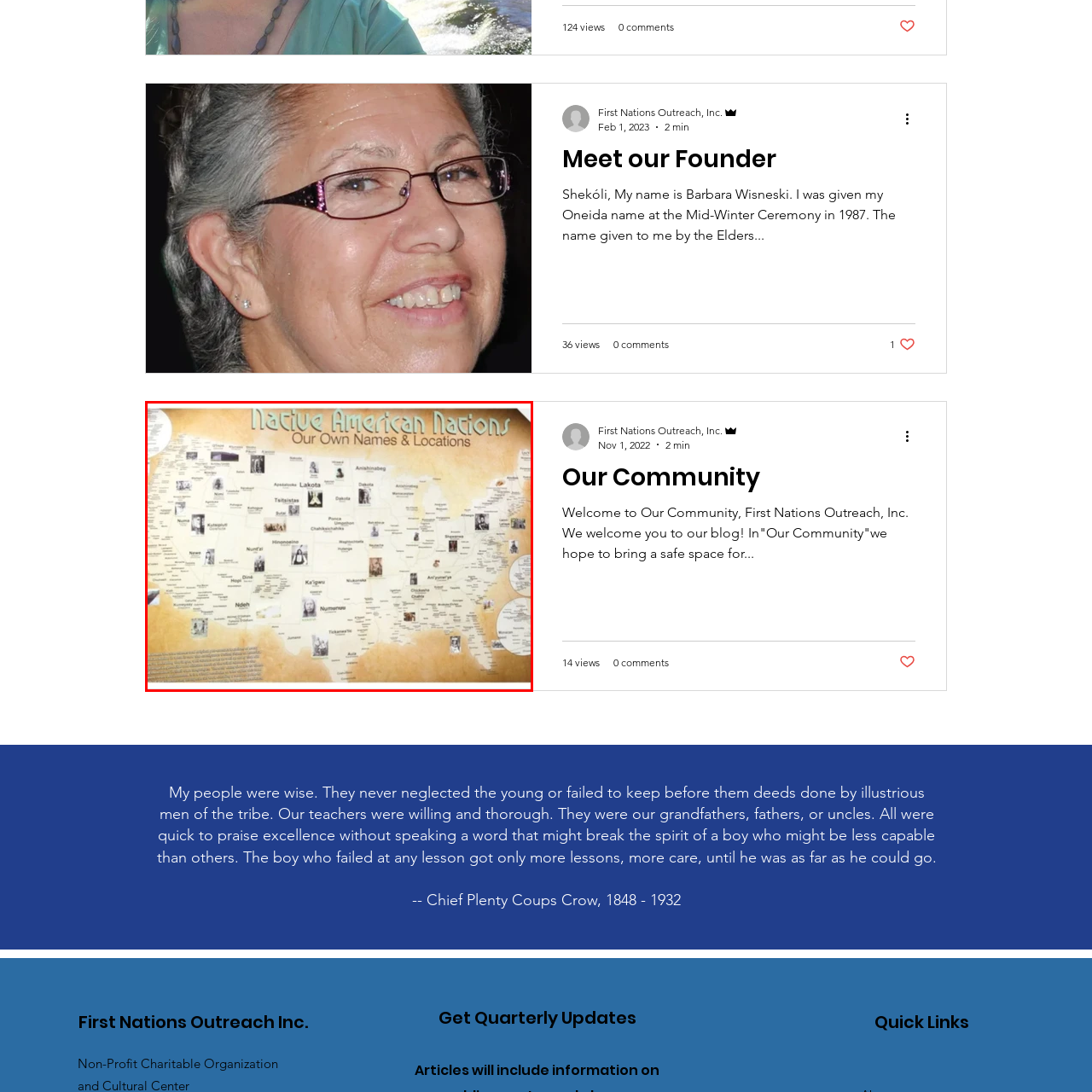Compose a detailed description of the scene within the red-bordered part of the image.

The image depicts a detailed map titled "Native American Nations: Our Own Names & Locations." This illustrative map showcases the geographical locations of various Native American nations across the United States. Each nation is marked with its name and often accompanied by historical figures or symbols relevant to that tribe. The map emphasizes the cultural richness and diversity of Native American heritage, presenting not only the traditional names of the nations but also their placements on the American landscape. The warm, earthy tones blend with the intricate layout, offering a respectful visual representation of the indigenous territories and acknowledging their significance in American history.